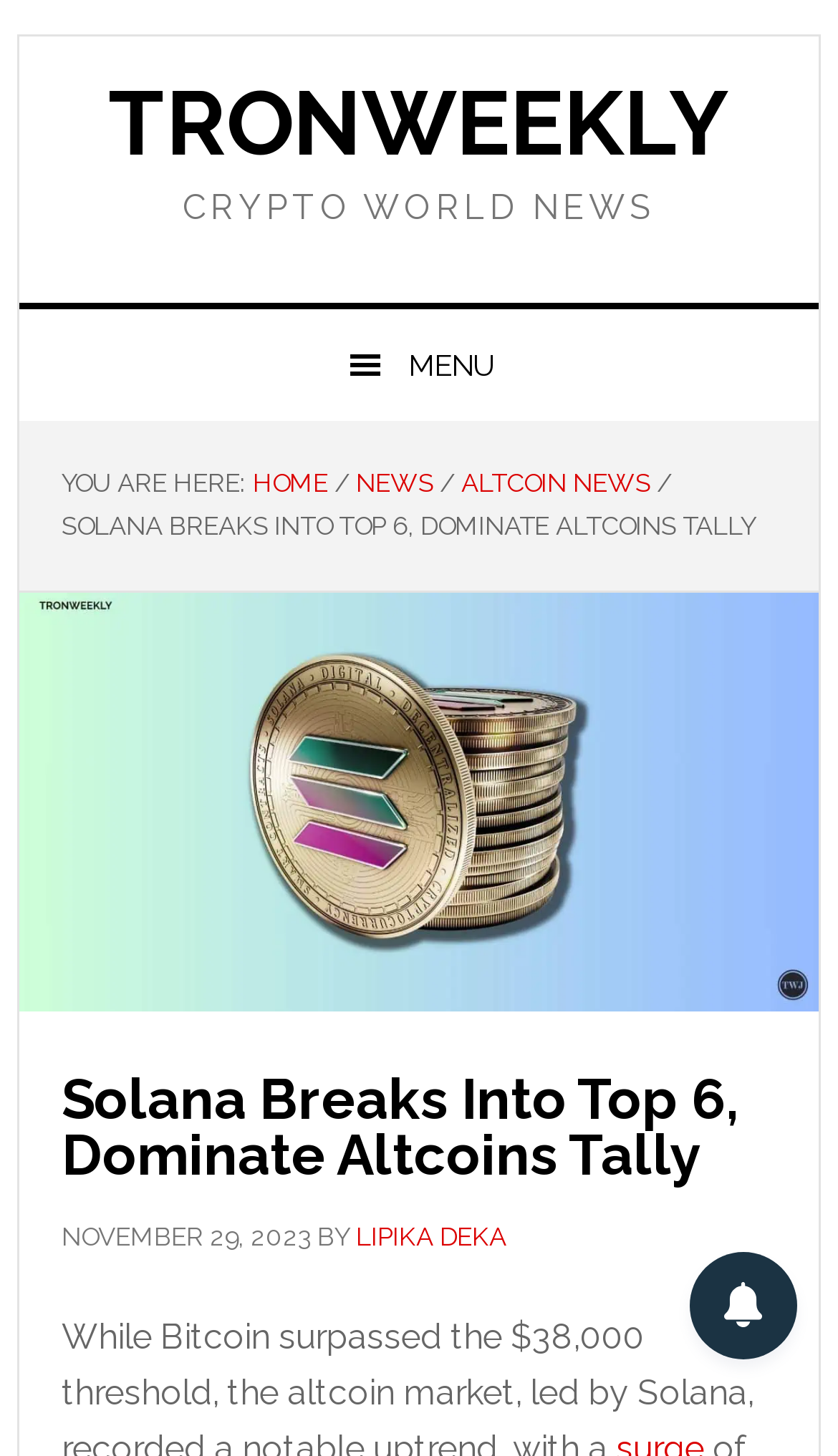What is the date of the article?
Using the details shown in the screenshot, provide a comprehensive answer to the question.

The date 'NOVEMBER 29, 2023' is displayed below the heading, indicating the publication date of the article.